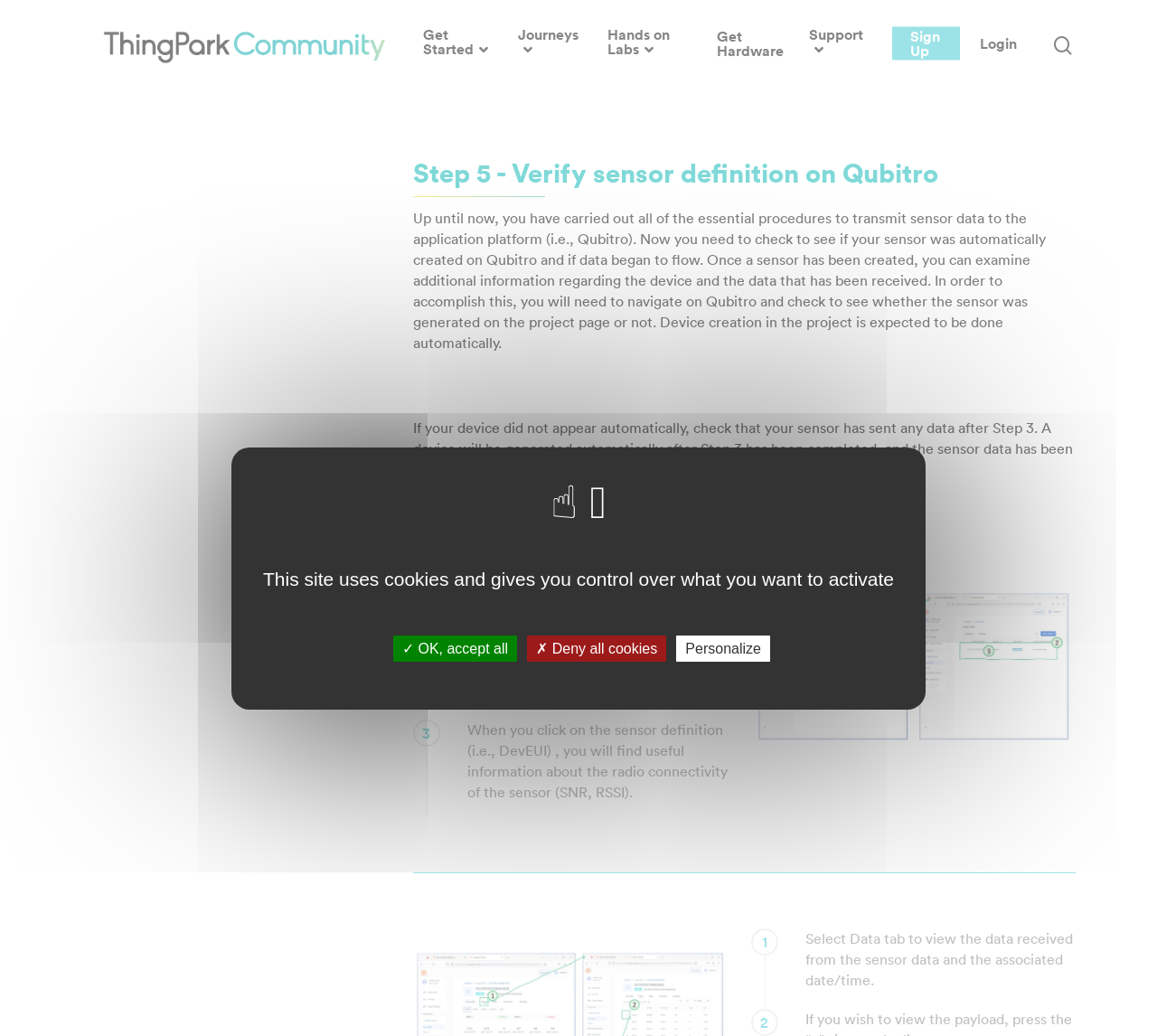Please locate the bounding box coordinates of the element that needs to be clicked to achieve the following instruction: "Refresh the page". The coordinates should be four float numbers between 0 and 1, i.e., [left, top, right, bottom].

[0.404, 0.5, 0.612, 0.578]